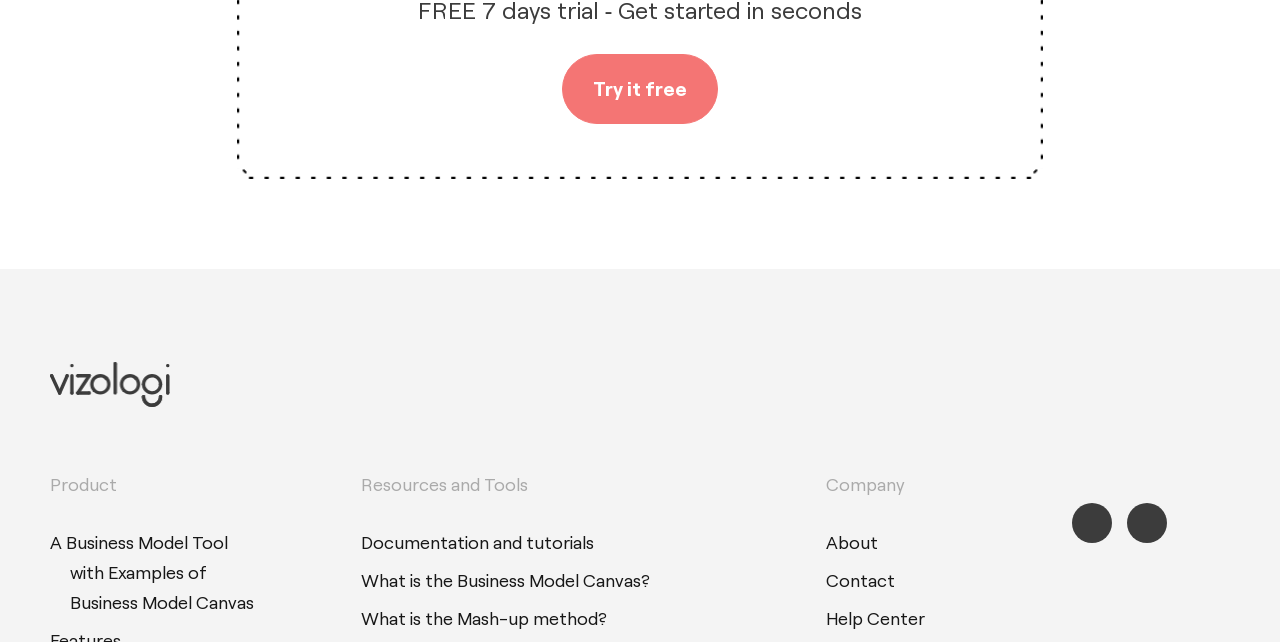Based on the element description: "What is the Mash-up method?", identify the bounding box coordinates for this UI element. The coordinates must be four float numbers between 0 and 1, listed as [left, top, right, bottom].

[0.282, 0.945, 0.474, 0.98]